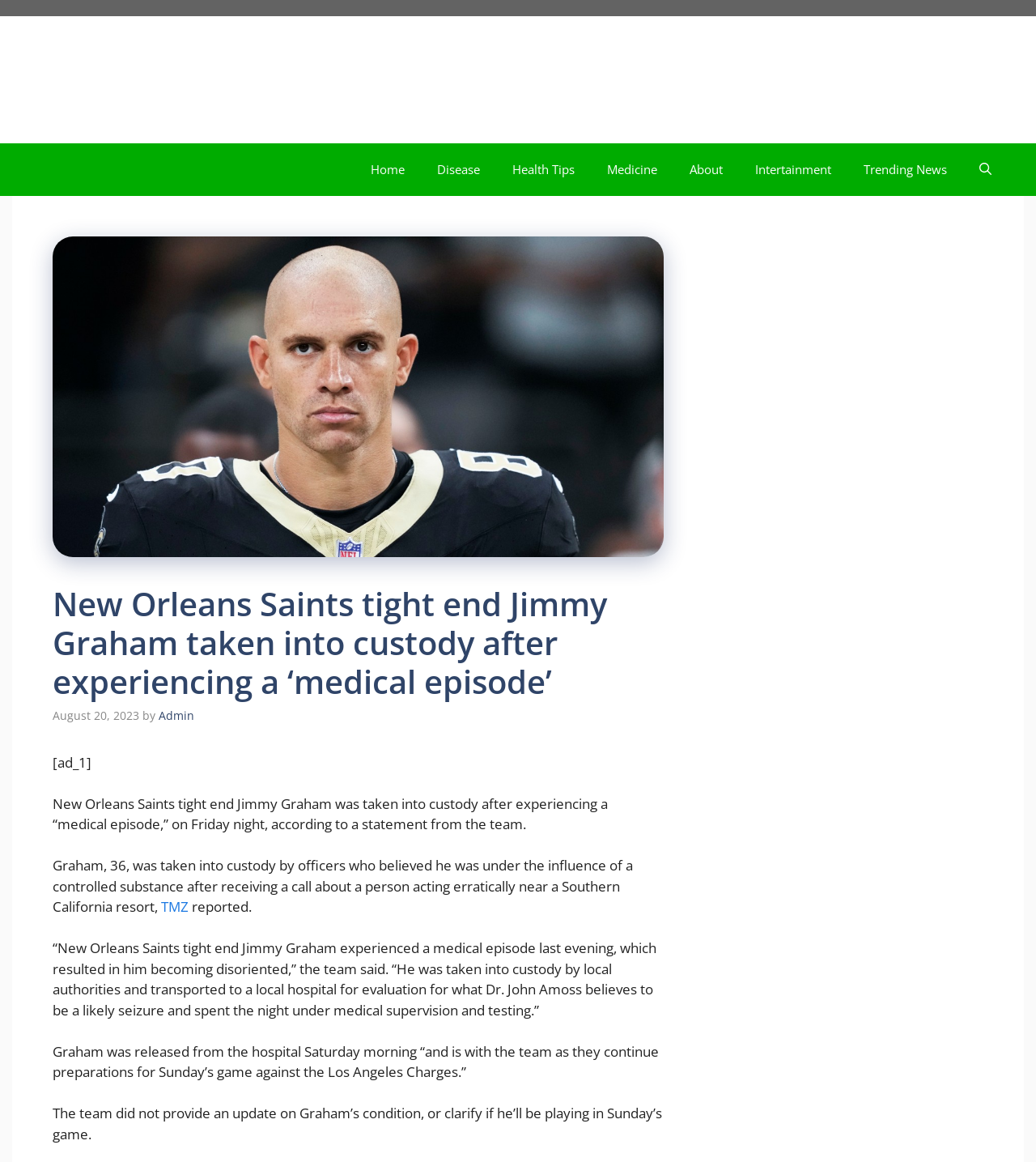Please determine the bounding box coordinates of the clickable area required to carry out the following instruction: "Check the latest post about MWC 2024 AI bot". The coordinates must be four float numbers between 0 and 1, represented as [left, top, right, bottom].

None